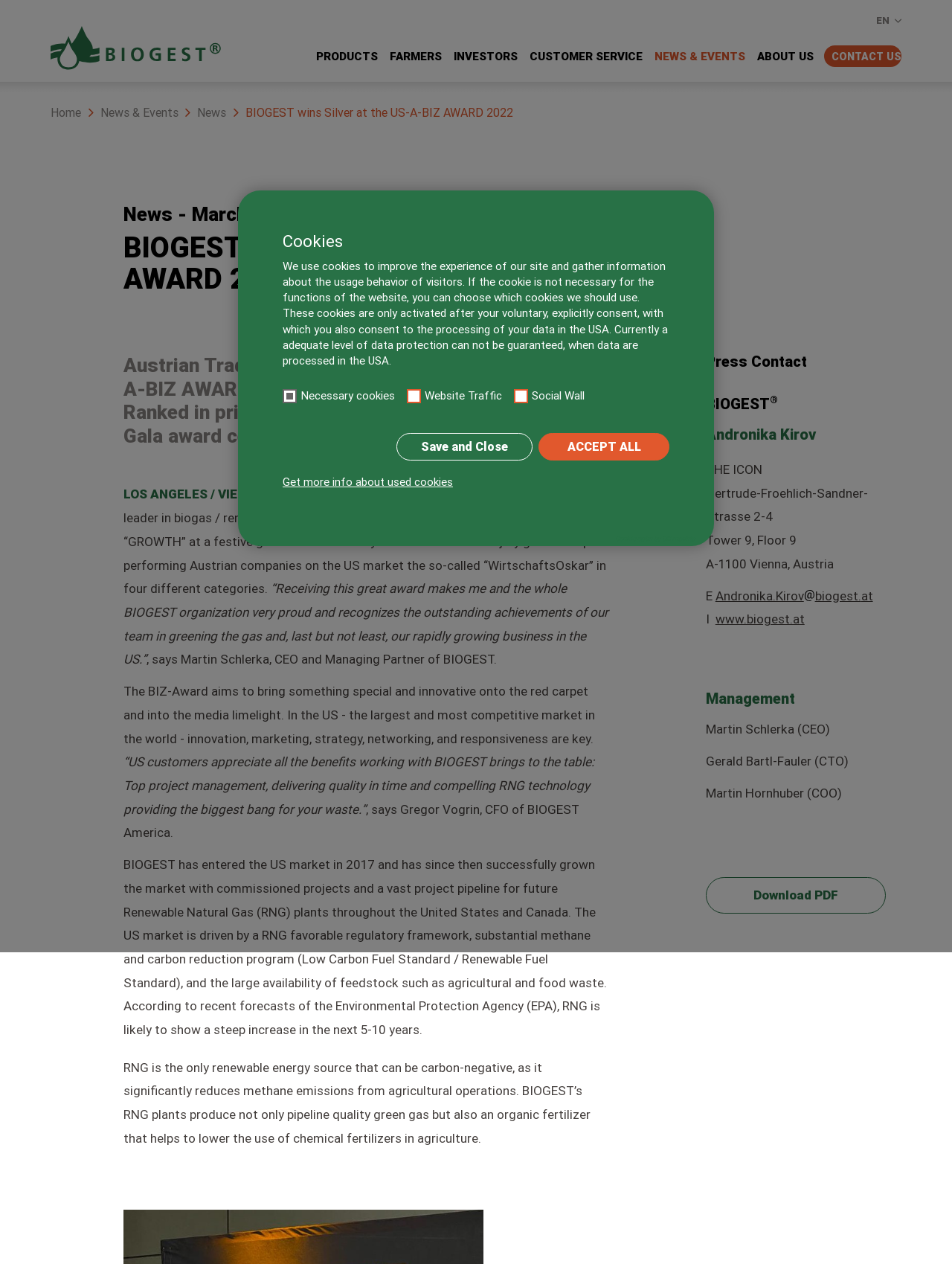Please locate the bounding box coordinates of the element that should be clicked to achieve the given instruction: "Contact us".

[0.041, 0.176, 0.23, 0.197]